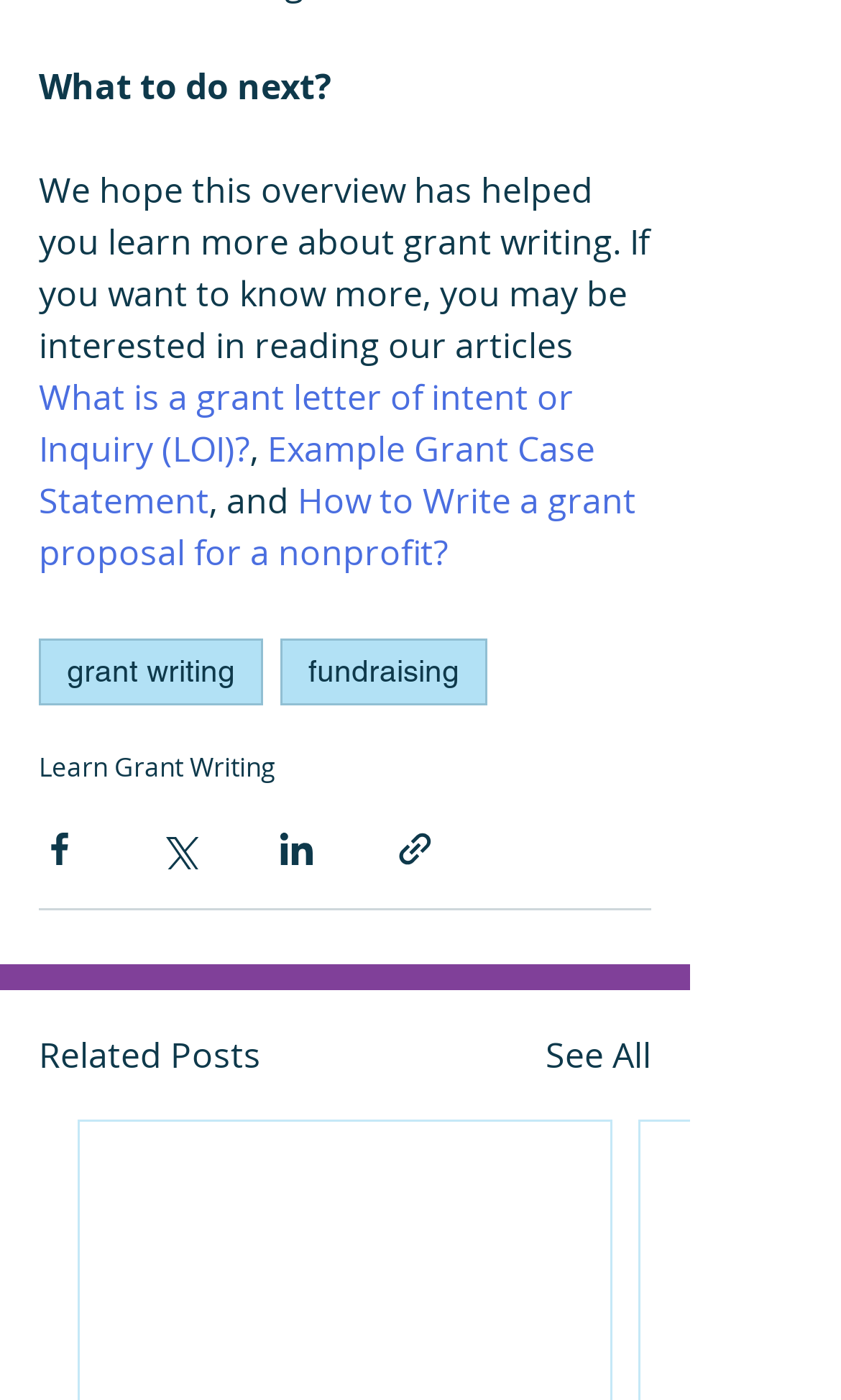With reference to the image, please provide a detailed answer to the following question: What type of content is linked to 'Example Grant Case Statement'?

The link labeled 'Example Grant Case Statement' suggests that it leads to an example of a grant case statement, which is a type of document used in grant writing. This is likely a resource for users who want to learn more about grant writing.